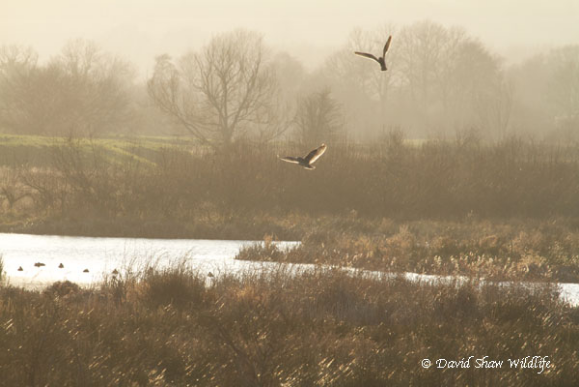Provide a short answer to the following question with just one word or phrase: Who is the attributed photographer of the image?

David Shaw Wildlife